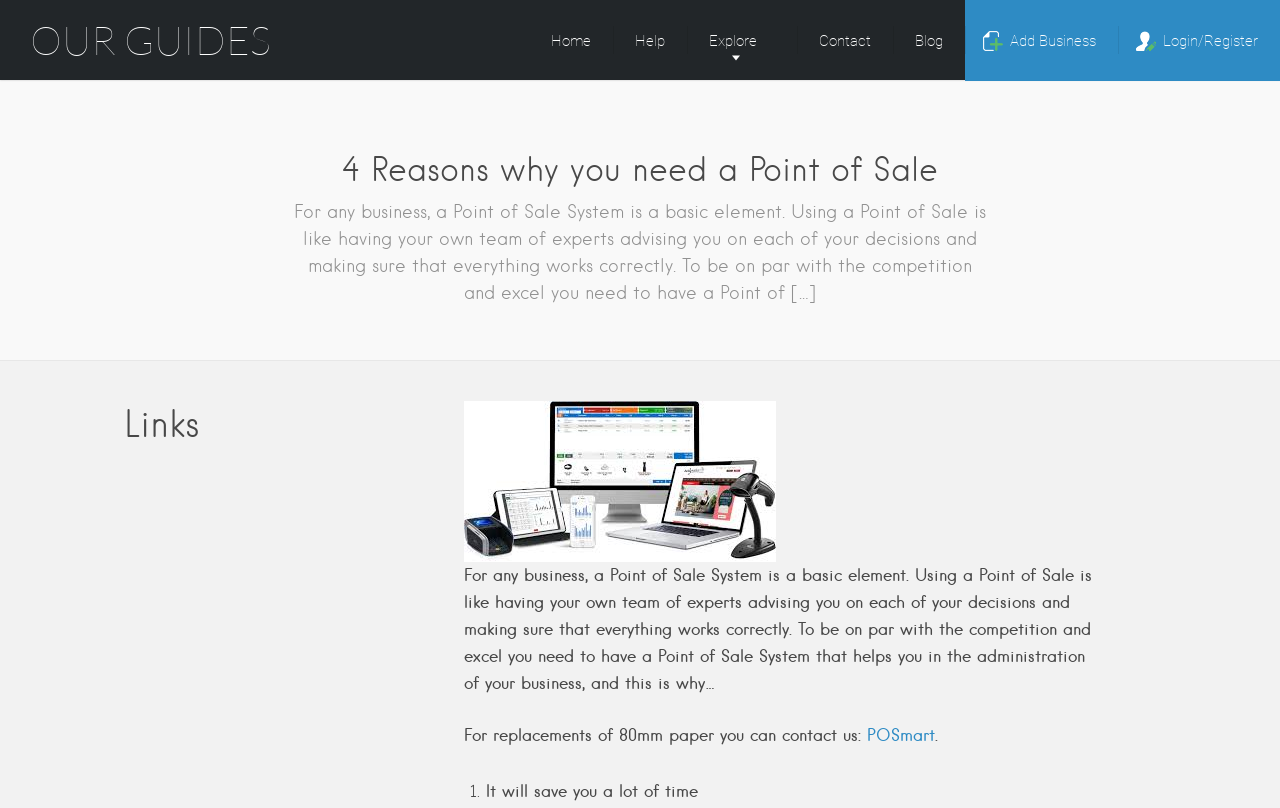Please use the details from the image to answer the following question comprehensively:
How many reasons are provided for needing a Point of Sale system?

The webpage provides a list of reasons why a business needs a Point of Sale system, and the list starts with '1.' indicating that there are four reasons in total.